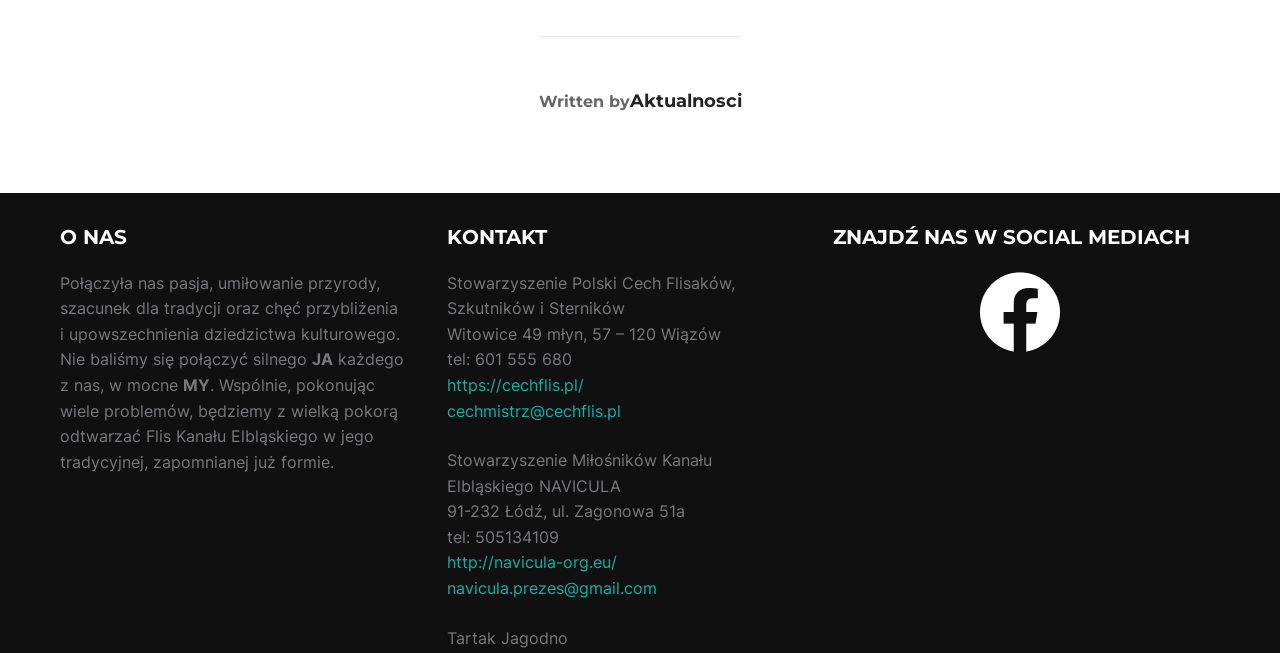Please use the details from the image to answer the following question comprehensively:
What is the phone number of Stowarzyszenie Miłośników Kanału Elbląskiego NAVICULA?

I found this information in the 'KONTAKT' section, where it is written 'tel: 505134109' next to the name 'Stowarzyszenie Miłośników Kanału Elbląskiego NAVICULA'.